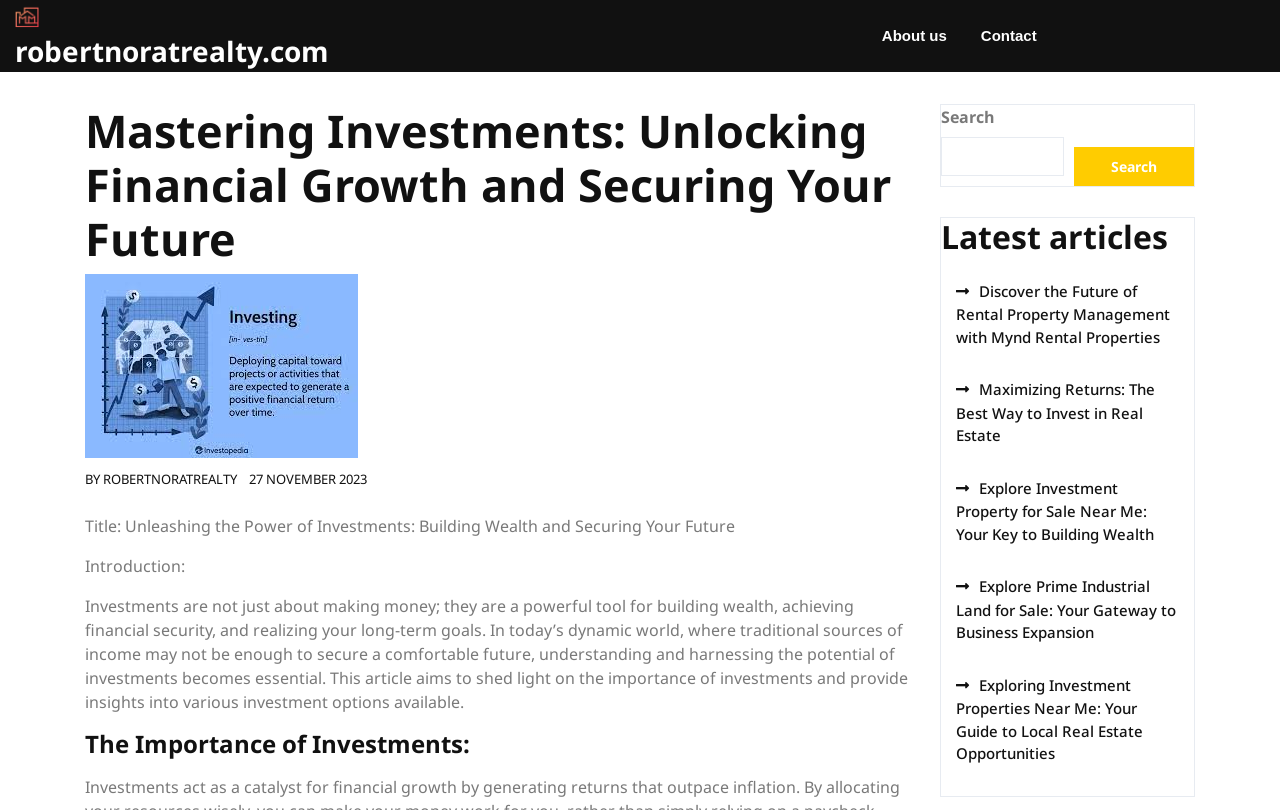Can you find the bounding box coordinates of the area I should click to execute the following instruction: "Click on the 'Contact' link"?

[0.755, 0.012, 0.822, 0.077]